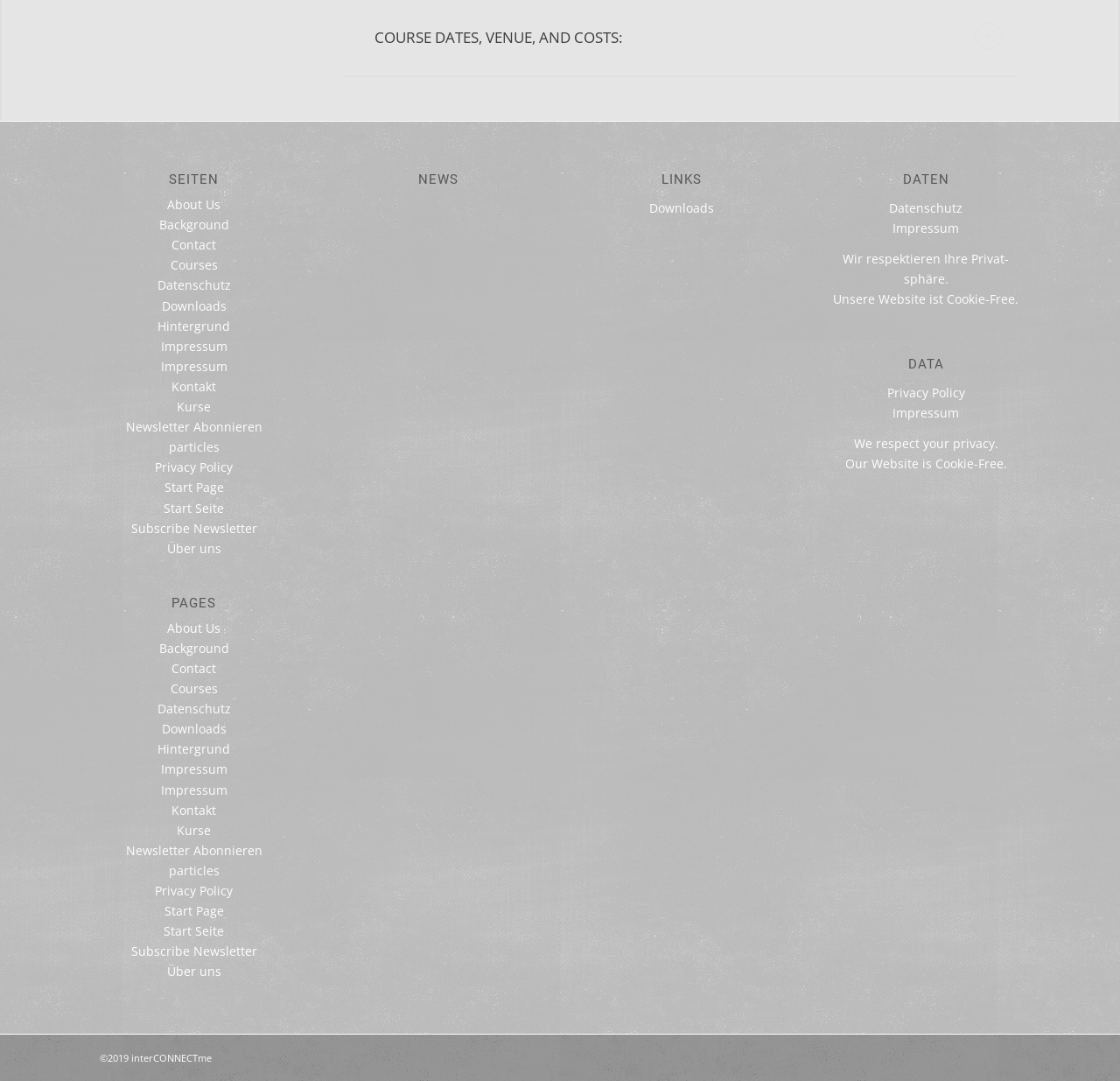Provide the bounding box coordinates for the area that should be clicked to complete the instruction: "Sign in".

None